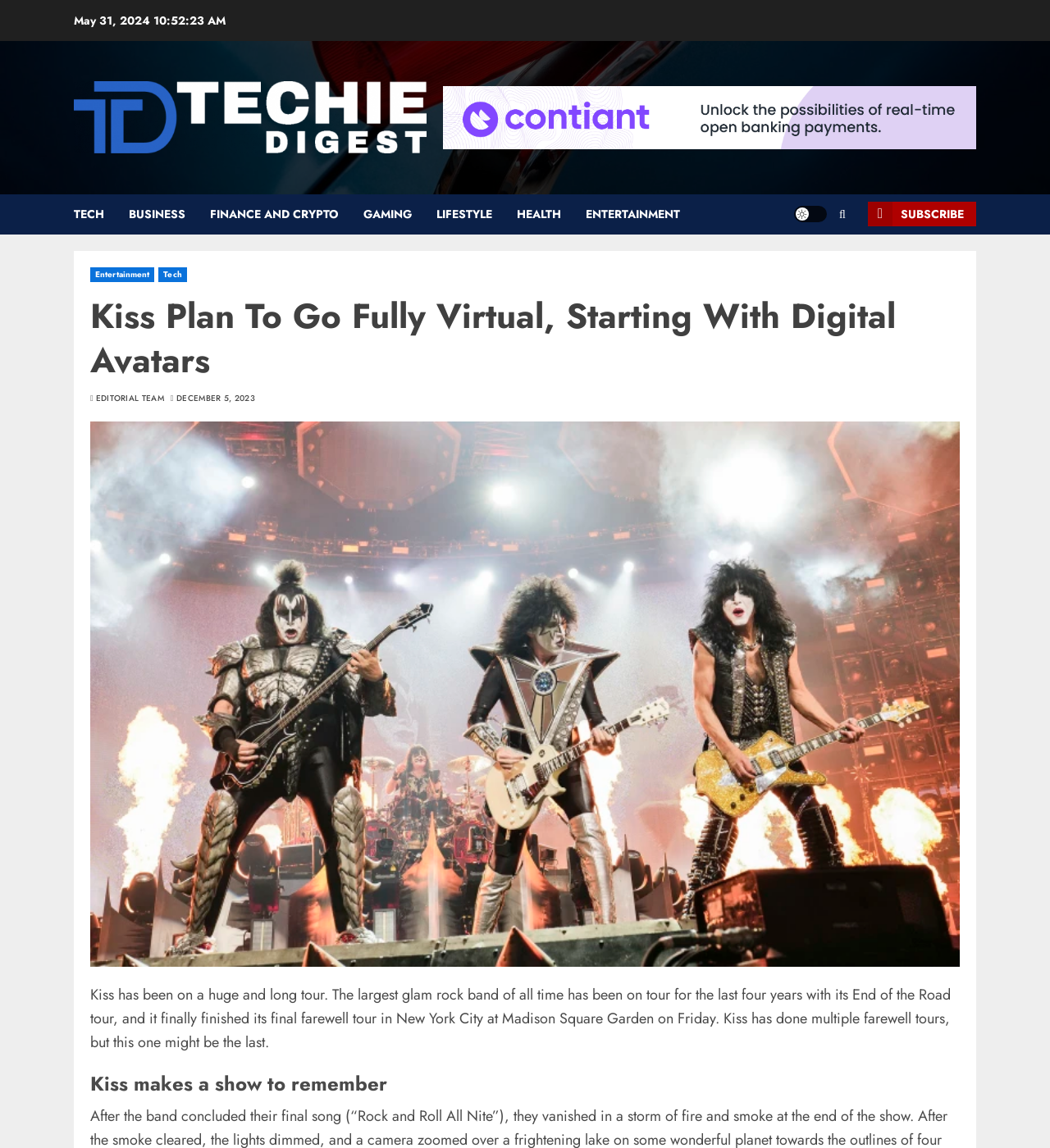Given the description "December 5, 2023", determine the bounding box of the corresponding UI element.

[0.168, 0.342, 0.243, 0.352]